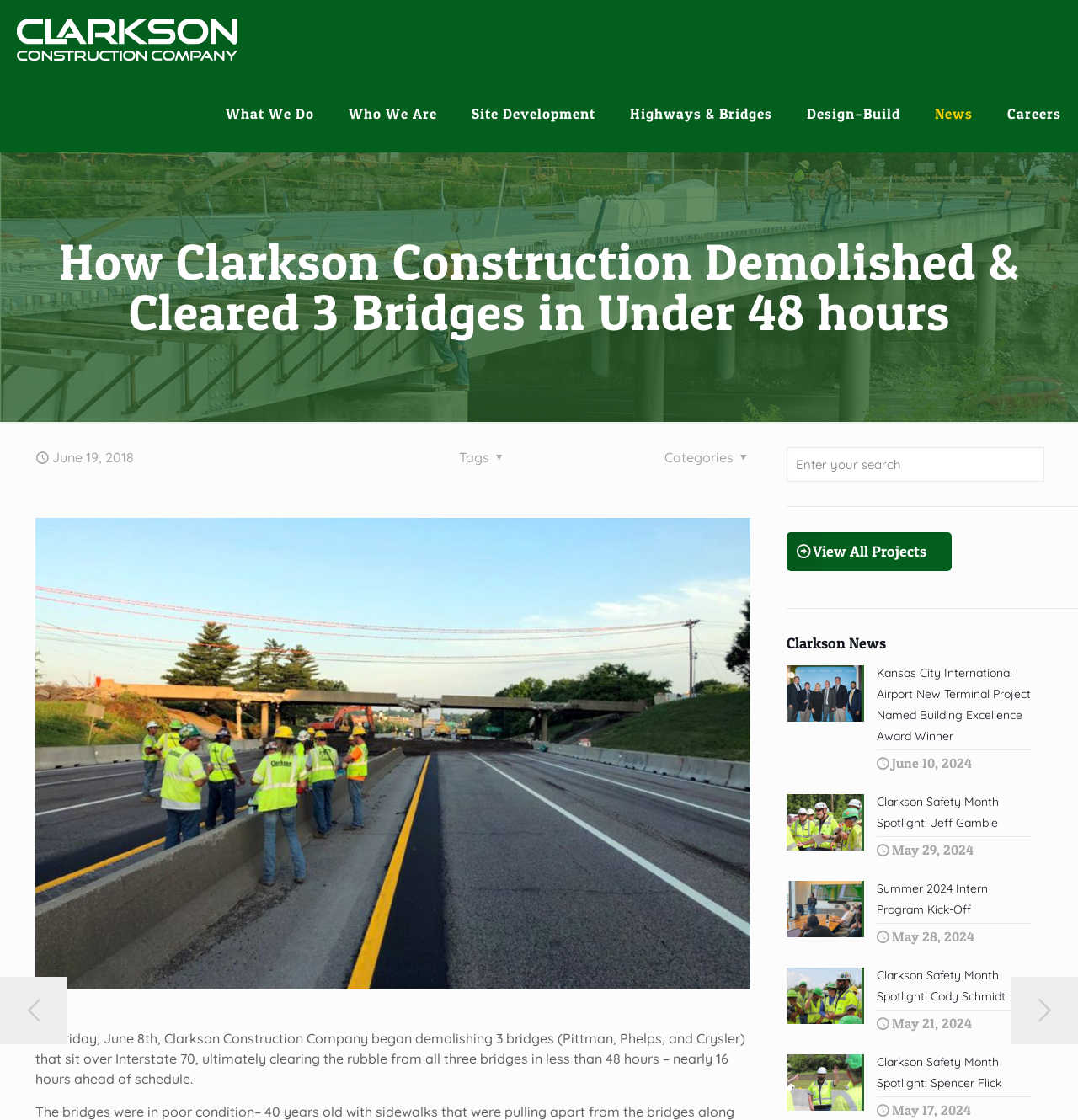Provide an in-depth caption for the webpage.

The webpage is about Clarkson Construction Company, a leader in delivering innovative solutions to infrastructure projects in the Midwest. At the top left, there is a logo of Clarkson Construction, accompanied by a link to the company's homepage. Next to the logo, there are several links to different sections of the website, including "What We Do", "Who We Are", "Site Development", "Highways & Bridges", "Design–Build", "News", and "Careers".

Below the top navigation bar, there is a heading that reads "How Clarkson Construction Demolished & Cleared 3 Bridges in Under 48 hours". This heading is followed by a brief article that describes the company's achievement in demolishing and clearing three bridges in less than 48 hours.

To the right of the article, there is a search box where users can enter their search queries. Below the search box, there is a link to view all projects. Further down, there is a section titled "Clarkson News" that features several news articles about the company's projects and achievements. Each news article has a heading and a brief summary.

At the bottom of the page, there is a copyright notice that reads "© 2023 Clarkson Construction Company. All Rights Reserved." Next to the copyright notice, there are links to the company's social media profiles, including Facebook, Twitter, YouTube, LinkedIn, and Instagram. There is also a "Back to top" link at the bottom right corner of the page.